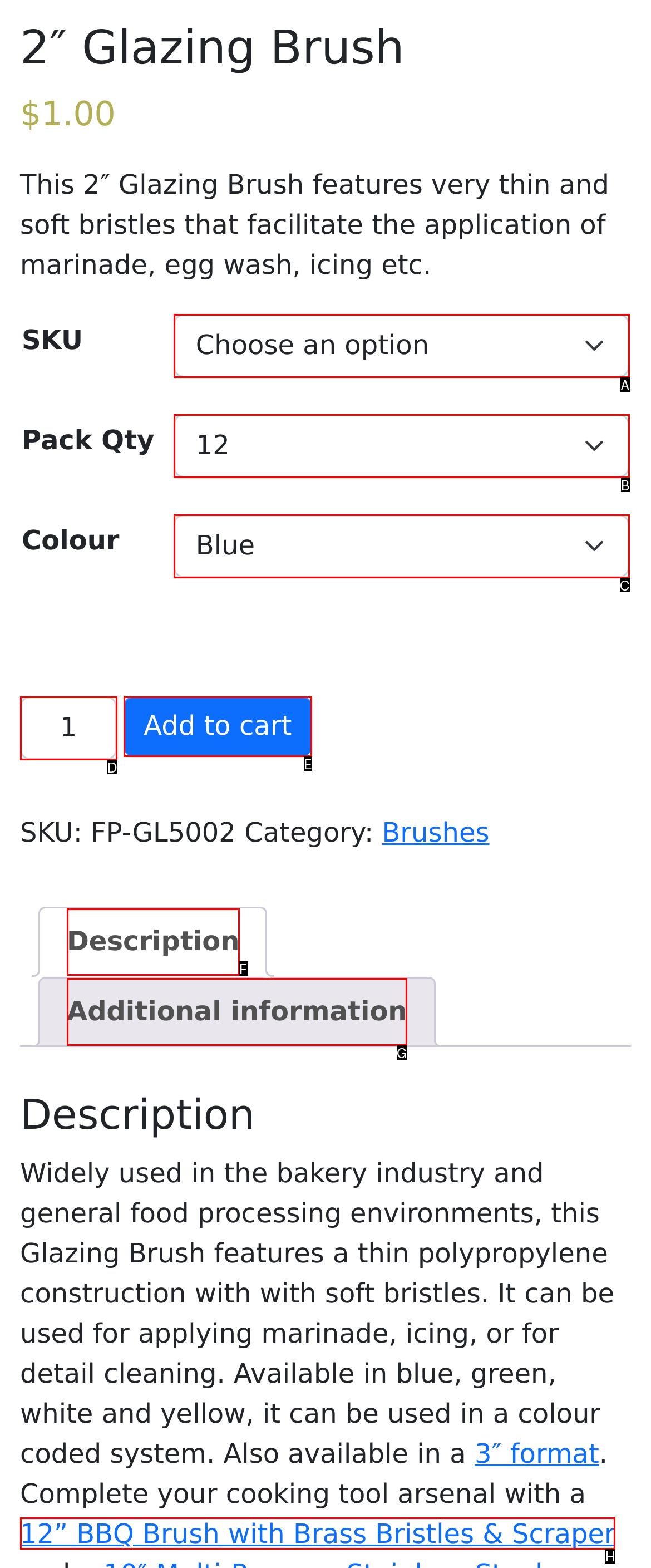Choose the letter that corresponds to the correct button to accomplish the task: View additional information
Reply with the letter of the correct selection only.

G